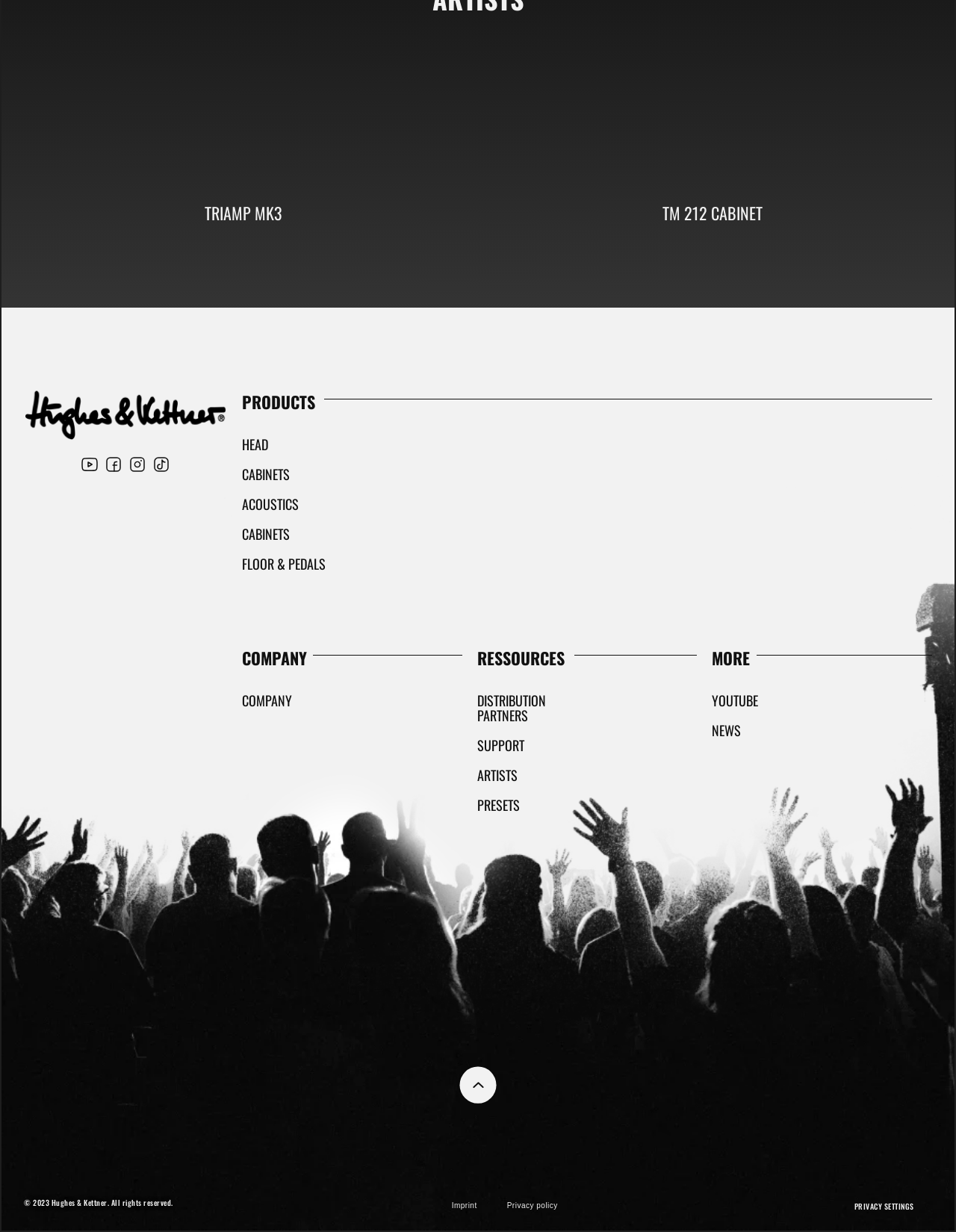How many social media links are present?
Refer to the screenshot and deliver a thorough answer to the question presented.

There is only one social media link present, which is the 'YOUTUBE' link.